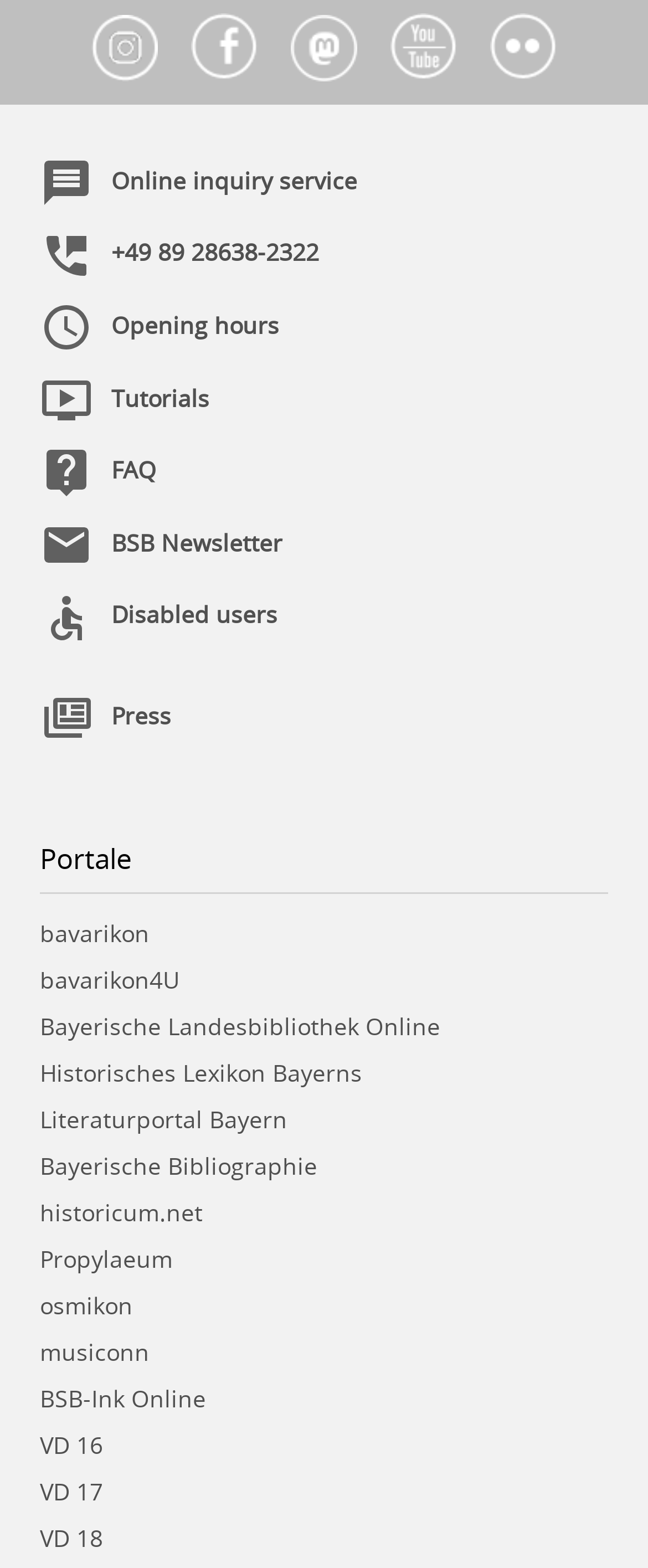Locate the bounding box coordinates of the segment that needs to be clicked to meet this instruction: "View tutorials".

[0.172, 0.243, 0.323, 0.263]